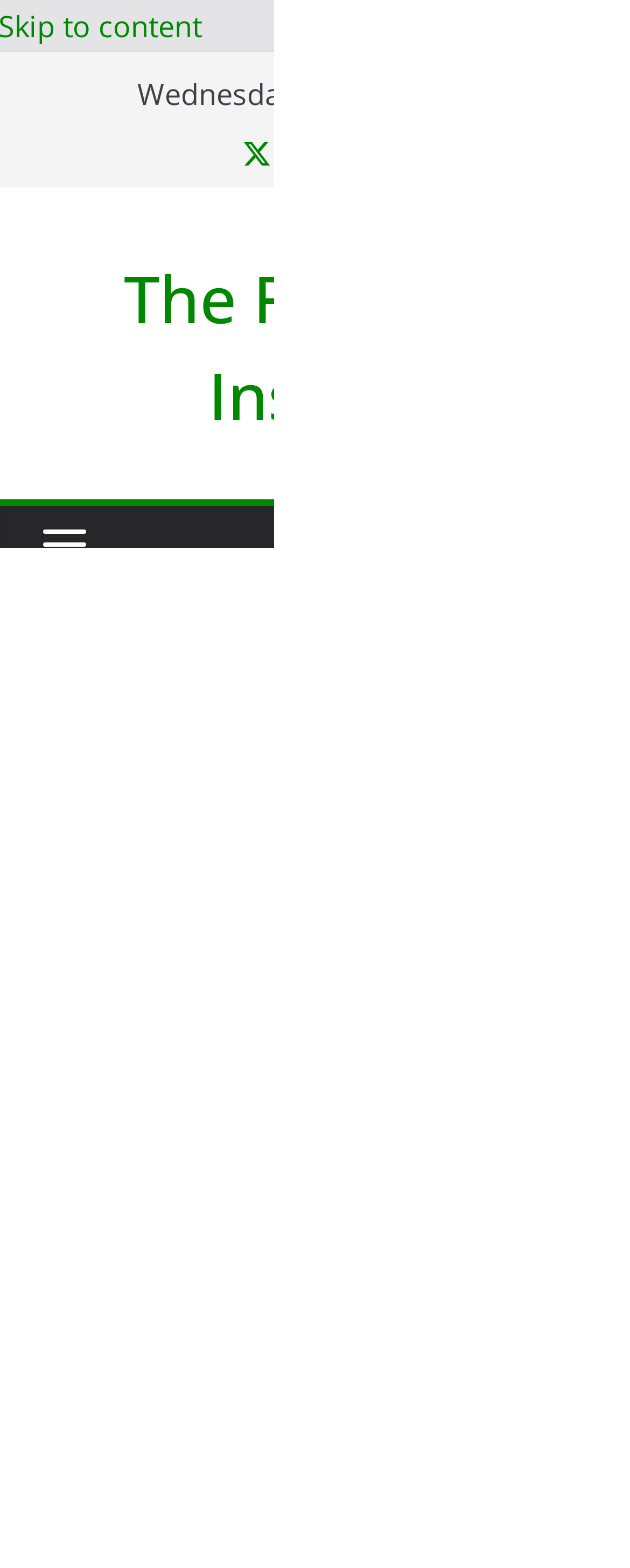How long does it take to read the article?
Look at the image and construct a detailed response to the question.

The reading time is displayed below the header image, in a static text element with a bounding box of [0.418, 0.594, 0.59, 0.611].